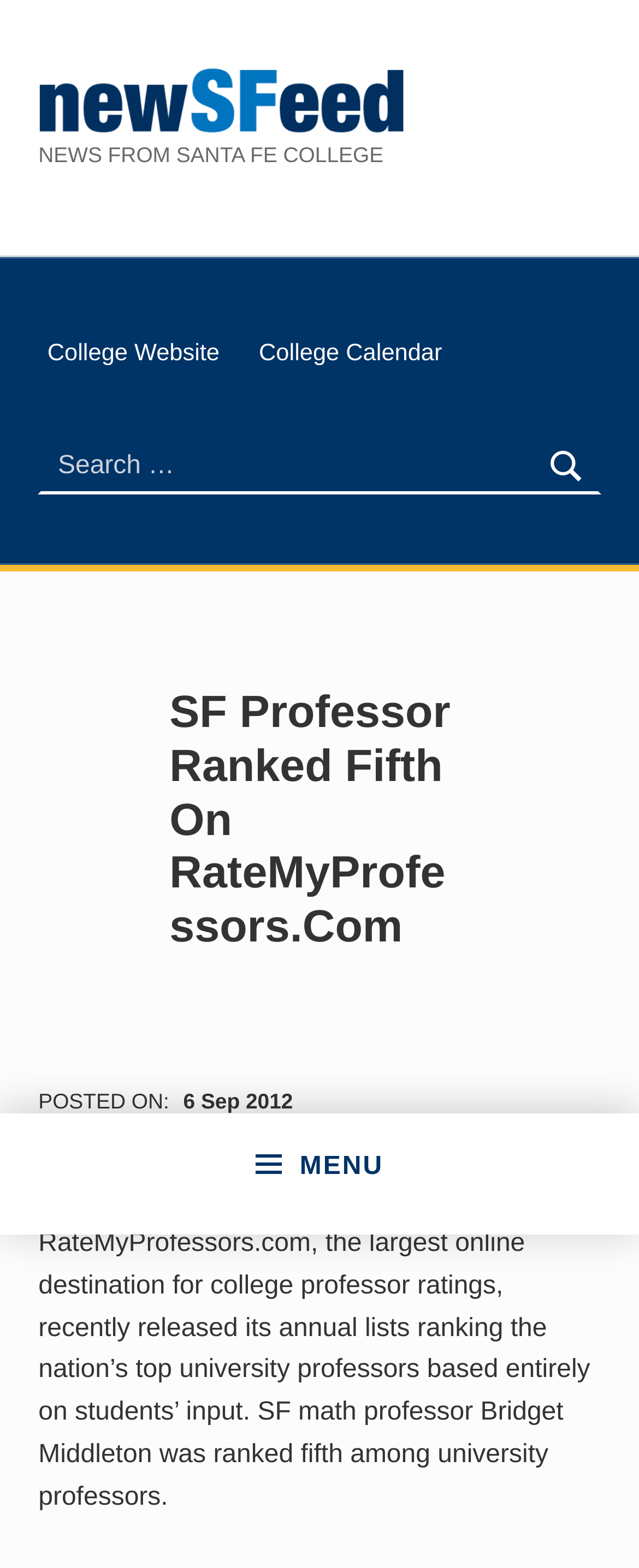Find and extract the text of the primary heading on the webpage.

SF Professor Ranked Fifth On RateMyProfessors.Com